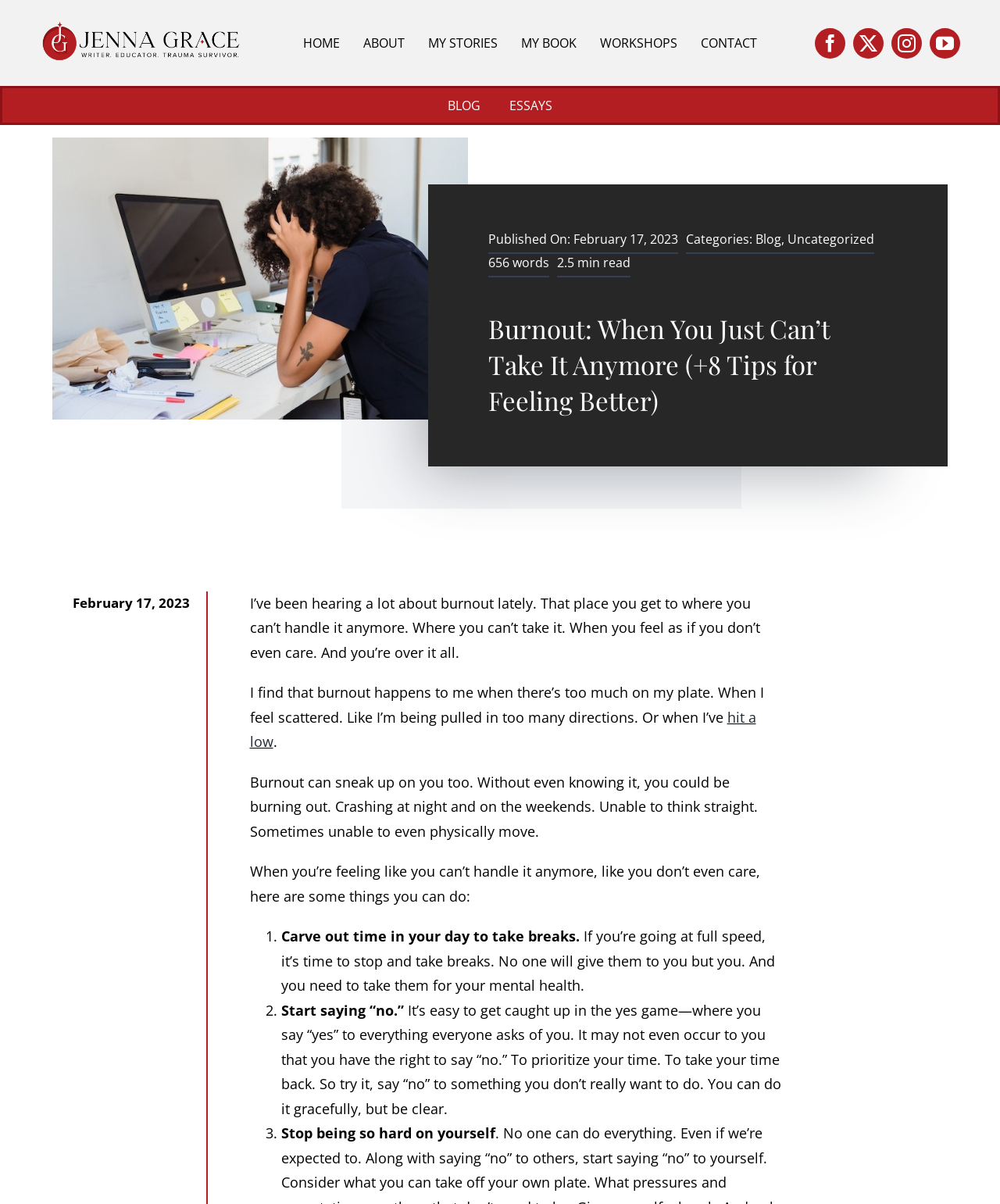Provide a thorough description of the webpage's content and layout.

This webpage is about burnout, a state of emotional and physical exhaustion. The title "Burnout: When You Just Can’t Take It Anymore (+8 Tips for Feeling Better)" is prominently displayed at the top of the page. 

At the top left, there is a link to the website "jenna-grace-web". A navigation menu is located below it, with links to "HOME", "ABOUT", "MY STORIES", "MY BOOK", "WORKSHOPS", and "CONTACT". 

On the top right, there are social media links to Facebook, Twitter, Instagram, and YouTube. 

Below the navigation menu, there is a secondary navigation menu labeled "My Stories" with links to "BLOG" and "ESSAYS". 

The main content of the webpage starts with the publication date "February 17, 2023" and categories "Blog" and "Uncategorized". The article's word count and reading time are also displayed. 

The article begins with a heading "Burnout: When You Just Can’t Take It Anymore (+8 Tips for Feeling Better)" followed by a brief introduction to burnout, describing it as a state where one feels overwhelmed and unable to care. 

The article then explains how burnout can occur when one has too much on their plate, feels scattered, or is being pulled in too many directions. It also mentions that burnout can sneak up on a person without them realizing it. 

The article provides eight tips for feeling better when experiencing burnout. These tips are listed in a numbered format, with each tip accompanied by a brief explanation. The tips include carving out time for breaks, learning to say "no", and stopping self-criticism. 

At the bottom of the page, there is a link to "Go to Top" that allows users to quickly navigate back to the top of the page.